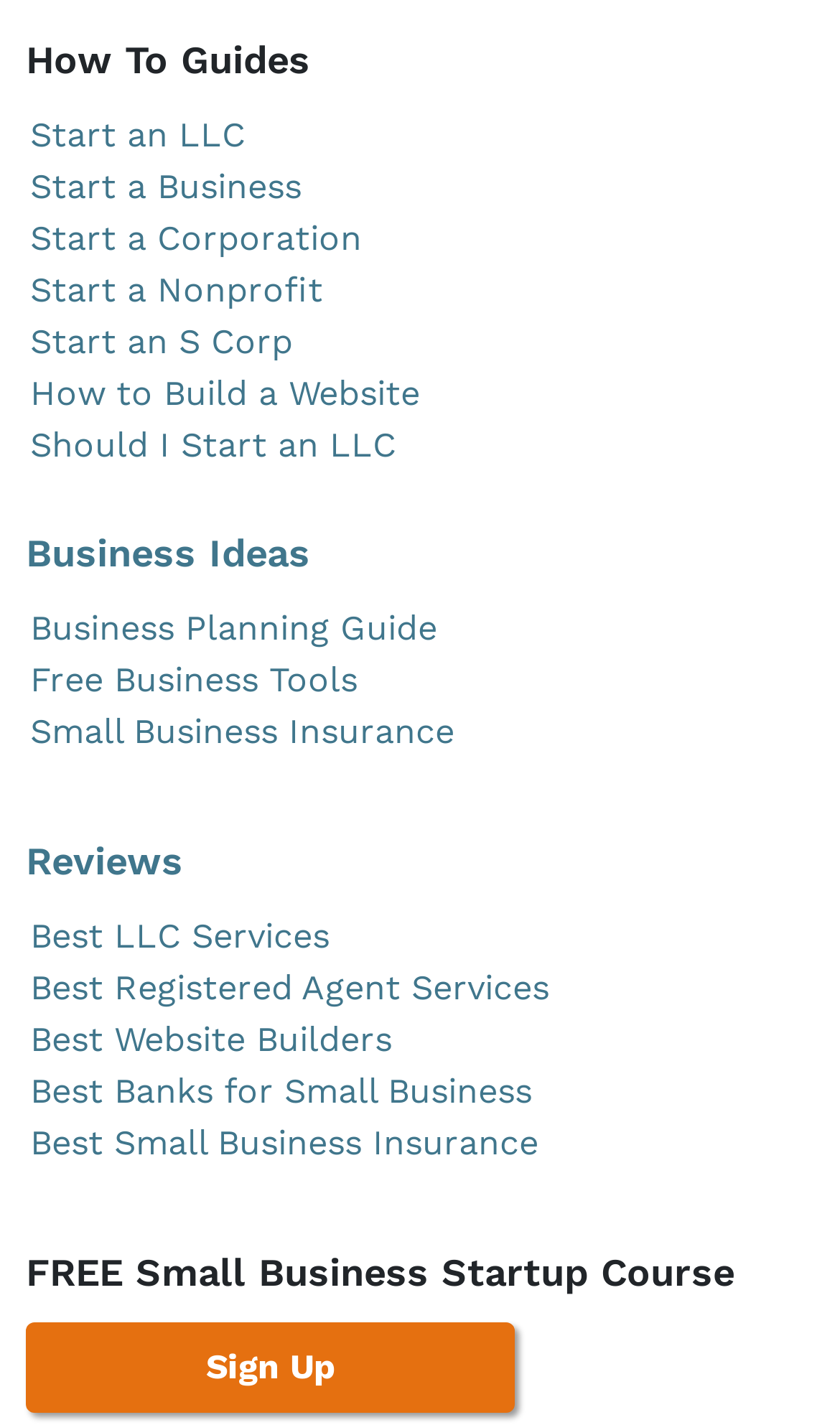Provide the bounding box coordinates of the HTML element described by the text: "How to Build a Website". The coordinates should be in the format [left, top, right, bottom] with values between 0 and 1.

[0.036, 0.261, 0.5, 0.29]